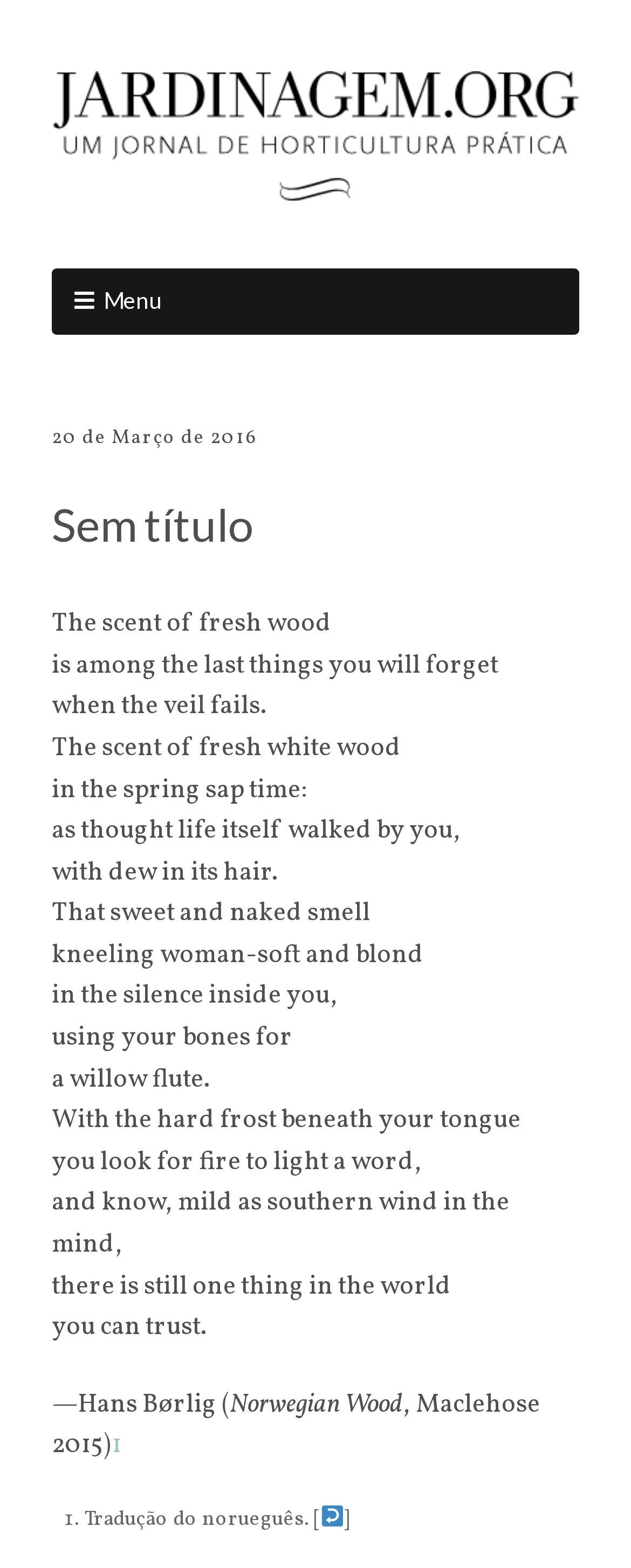What is the title of the poem?
Give a single word or phrase as your answer by examining the image.

Norwegian Wood